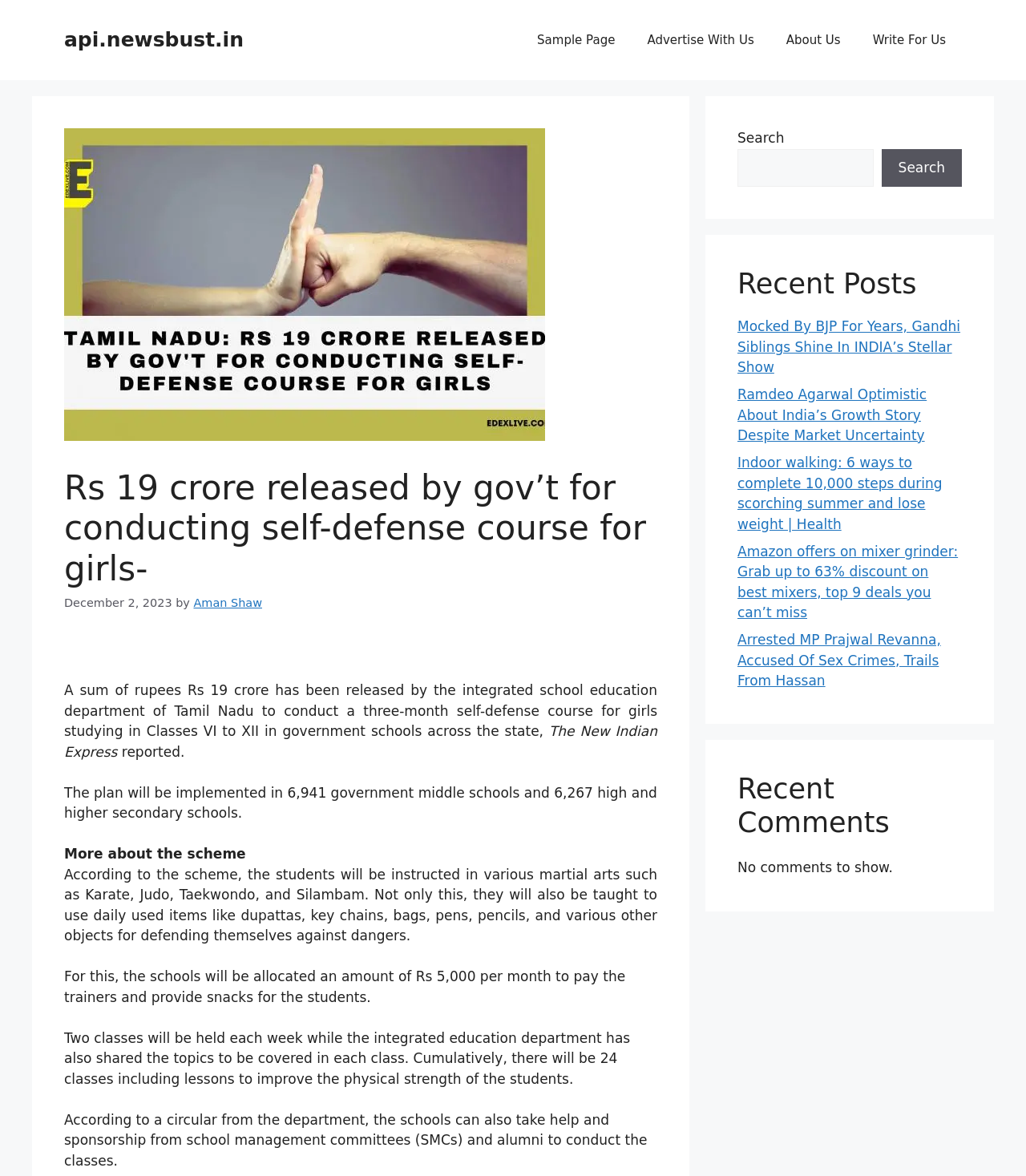Determine the main heading of the webpage and generate its text.

Rs 19 crore released by gov’t for conducting self-defense course for girls-